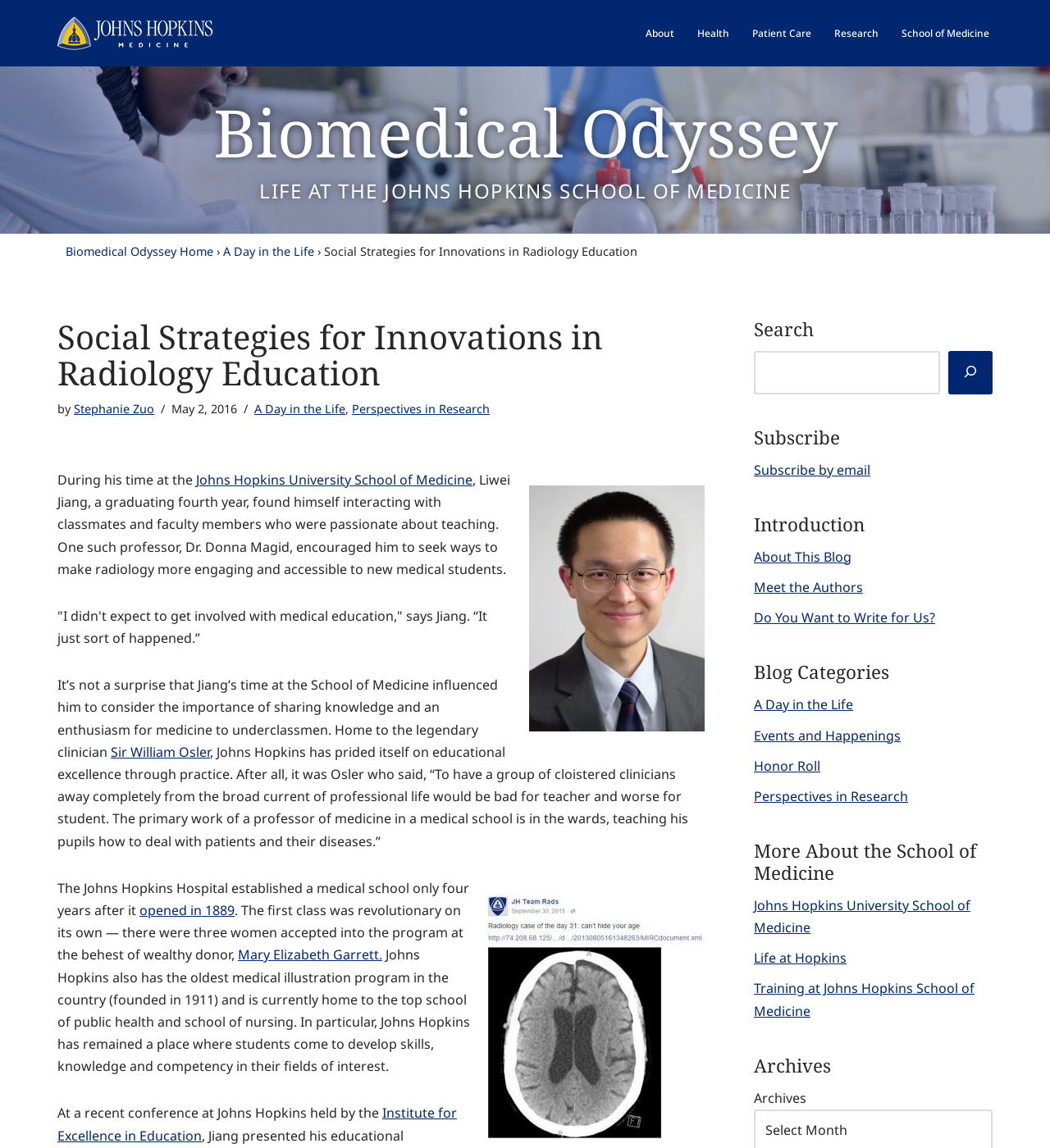Show the bounding box coordinates of the element that should be clicked to complete the task: "Click on the 'About' link".

[0.615, 0.02, 0.642, 0.038]